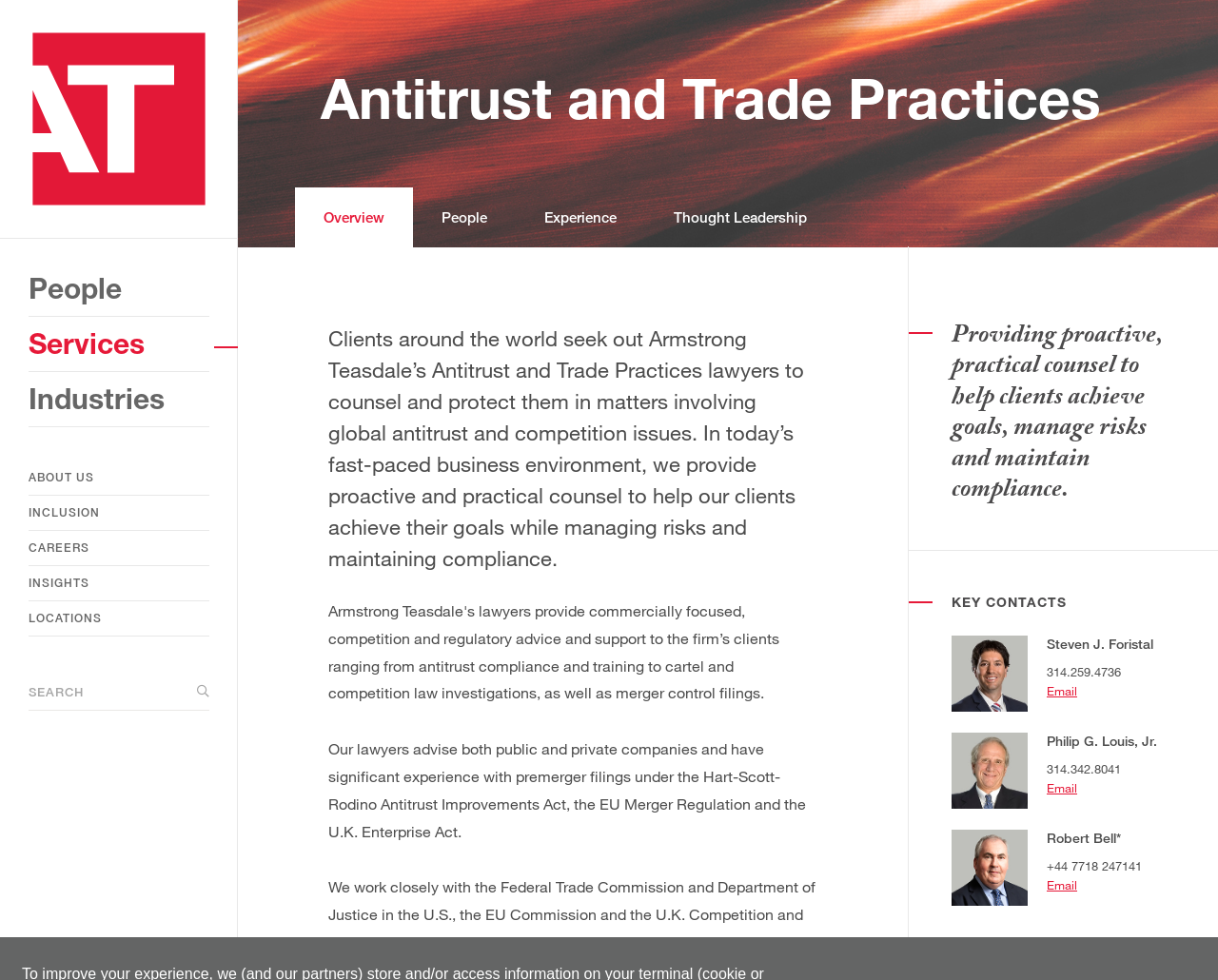Respond to the following question using a concise word or phrase: 
How many key contacts are listed?

3